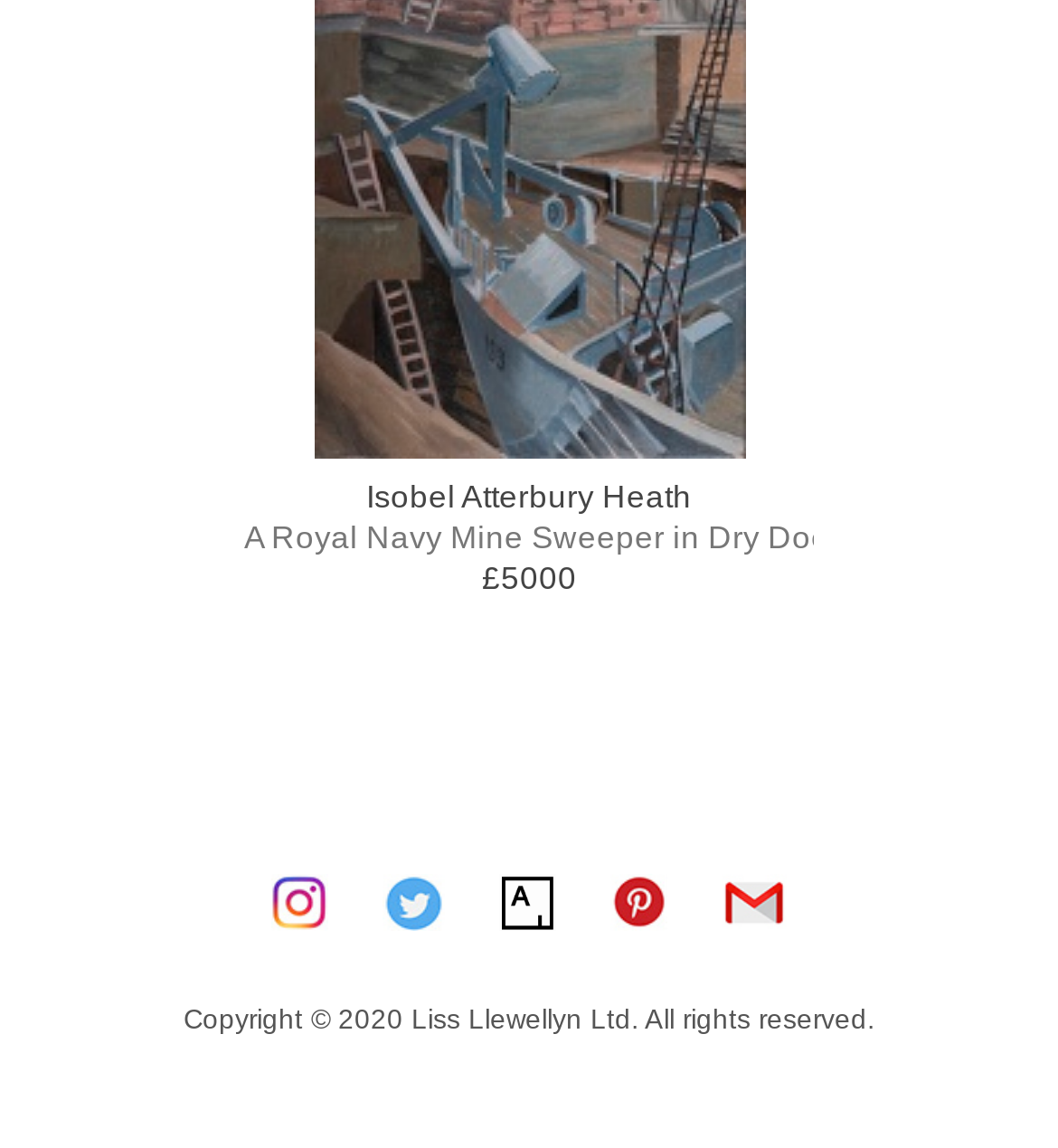Please specify the bounding box coordinates in the format (top-left x, top-left y, bottom-right x, bottom-right y), with values ranging from 0 to 1. Identify the bounding box for the UI component described as follows: alt="Share by mail"

[0.664, 0.752, 0.76, 0.816]